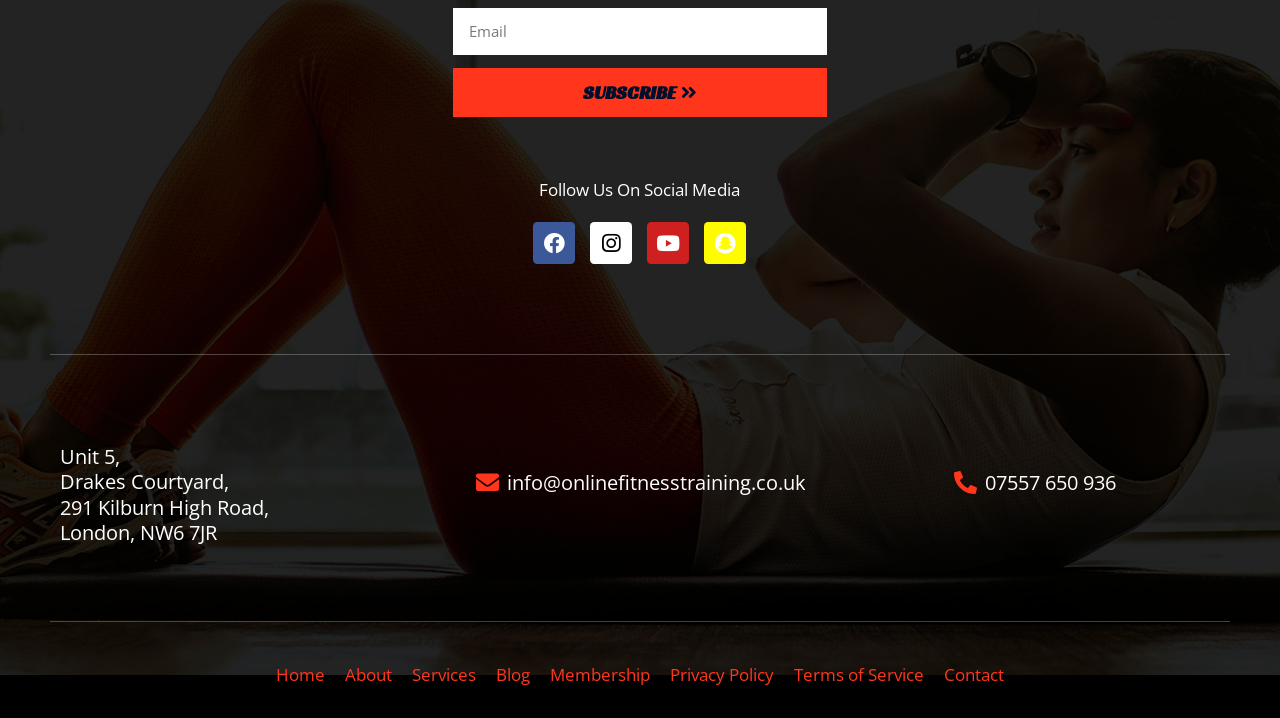Locate the bounding box coordinates of the clickable element to fulfill the following instruction: "Enter email address". Provide the coordinates as four float numbers between 0 and 1 in the format [left, top, right, bottom].

[0.354, 0.011, 0.646, 0.077]